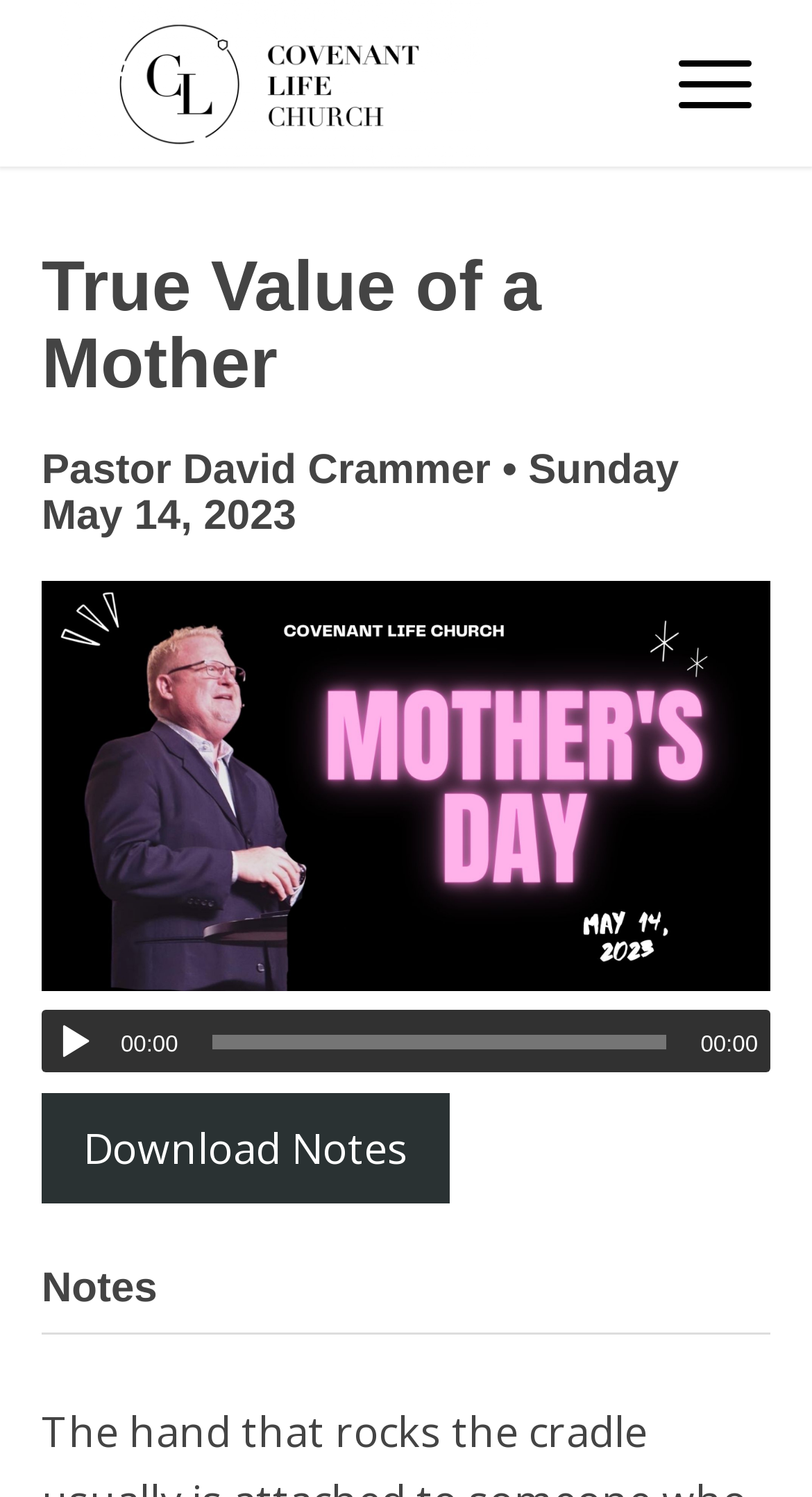Please find and generate the text of the main heading on the webpage.

True Value of a Mother